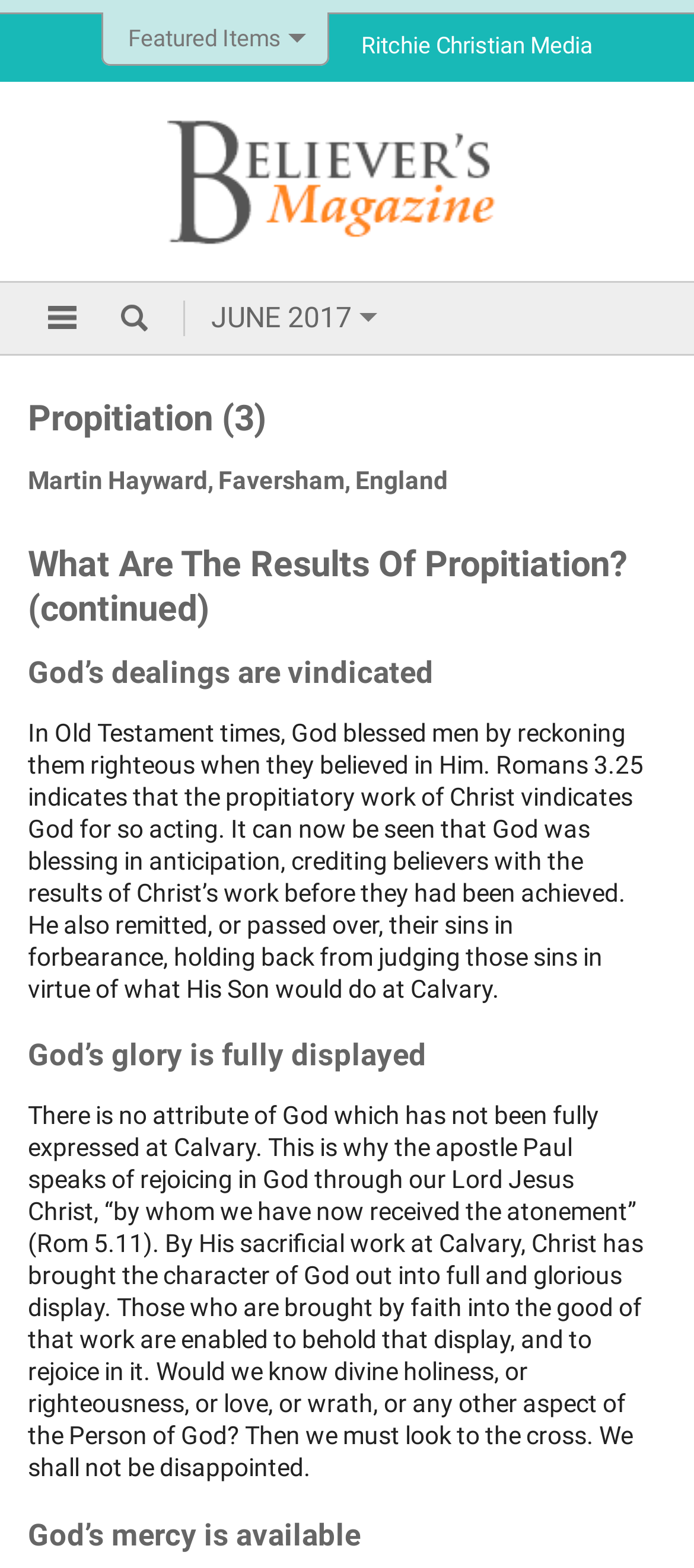Please find the bounding box coordinates in the format (top-left x, top-left y, bottom-right x, bottom-right y) for the given element description. Ensure the coordinates are floating point numbers between 0 and 1. Description: Malachi (1)

[0.109, 0.878, 0.276, 0.895]